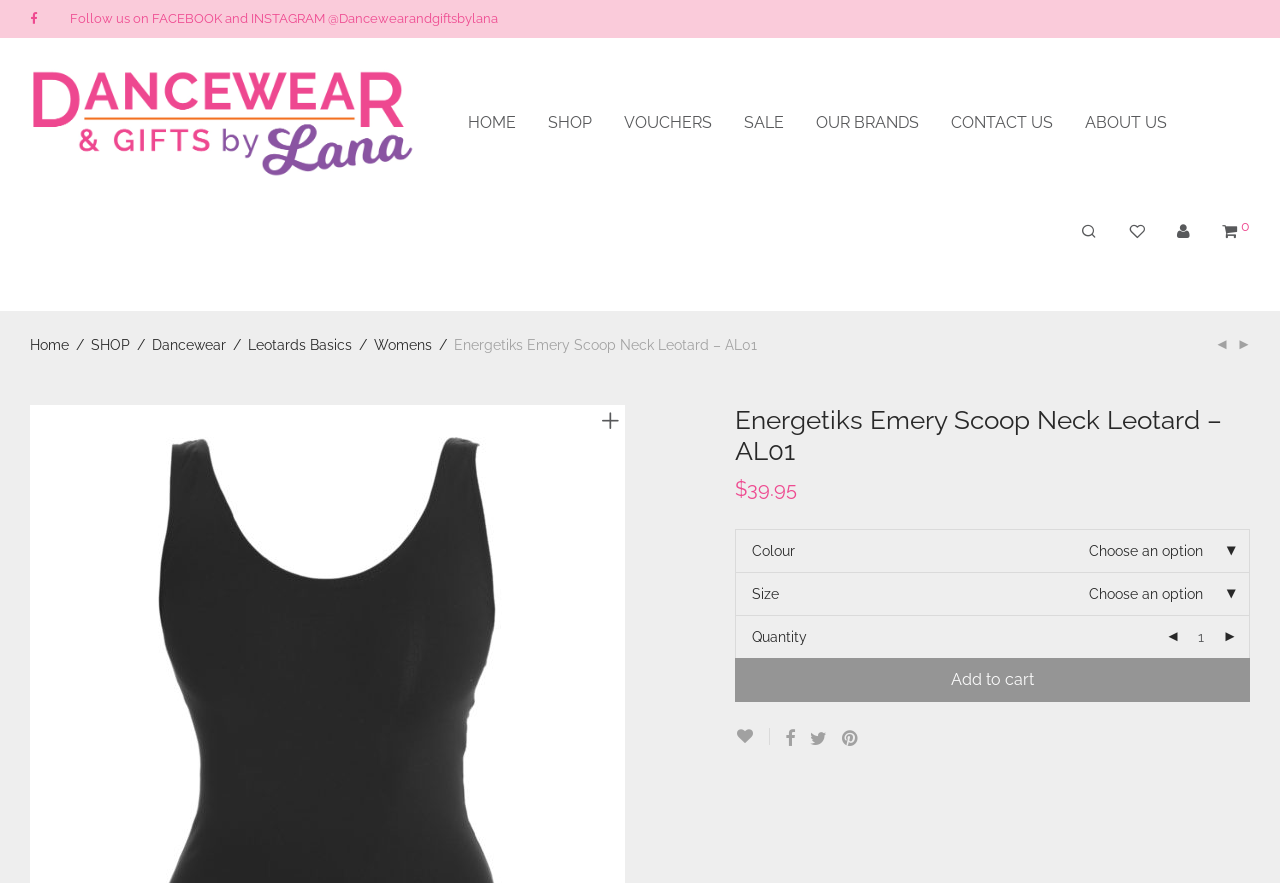Extract the bounding box coordinates for the UI element described by the text: "input value="1" name="quantity" value="1"". The coordinates should be in the form of [left, top, right, bottom] with values between 0 and 1.

[0.928, 0.698, 0.948, 0.746]